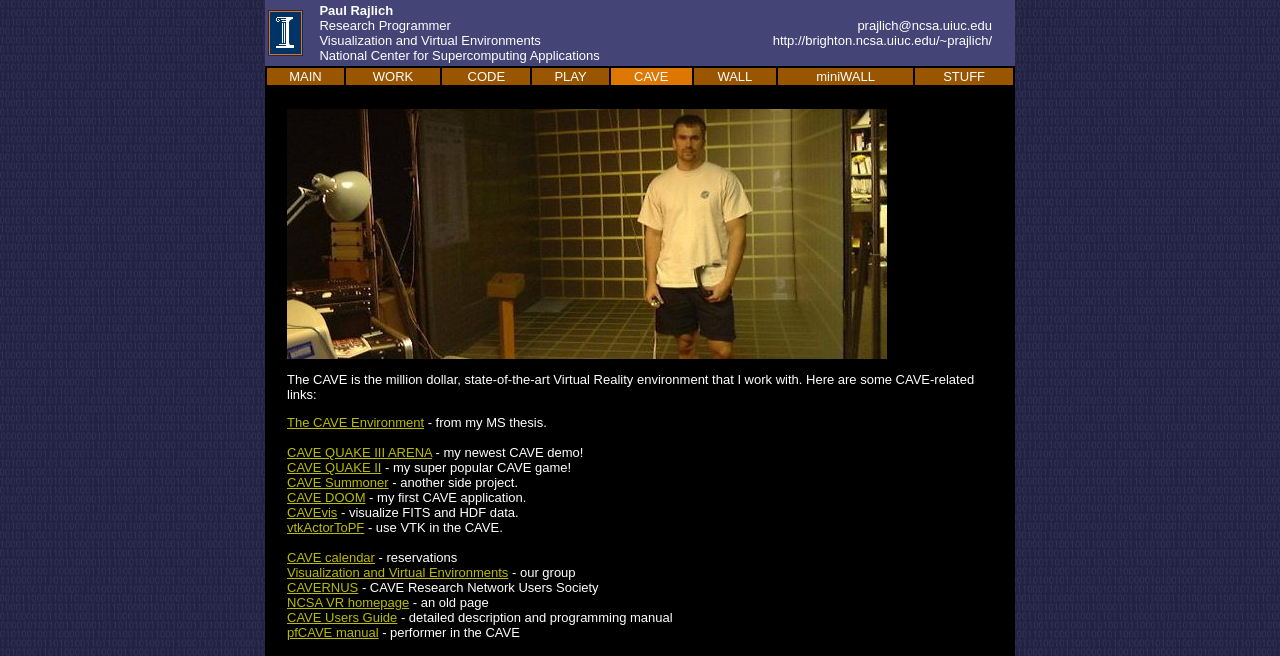What is Paul Rajlich's occupation?
Answer briefly with a single word or phrase based on the image.

Research Programmer